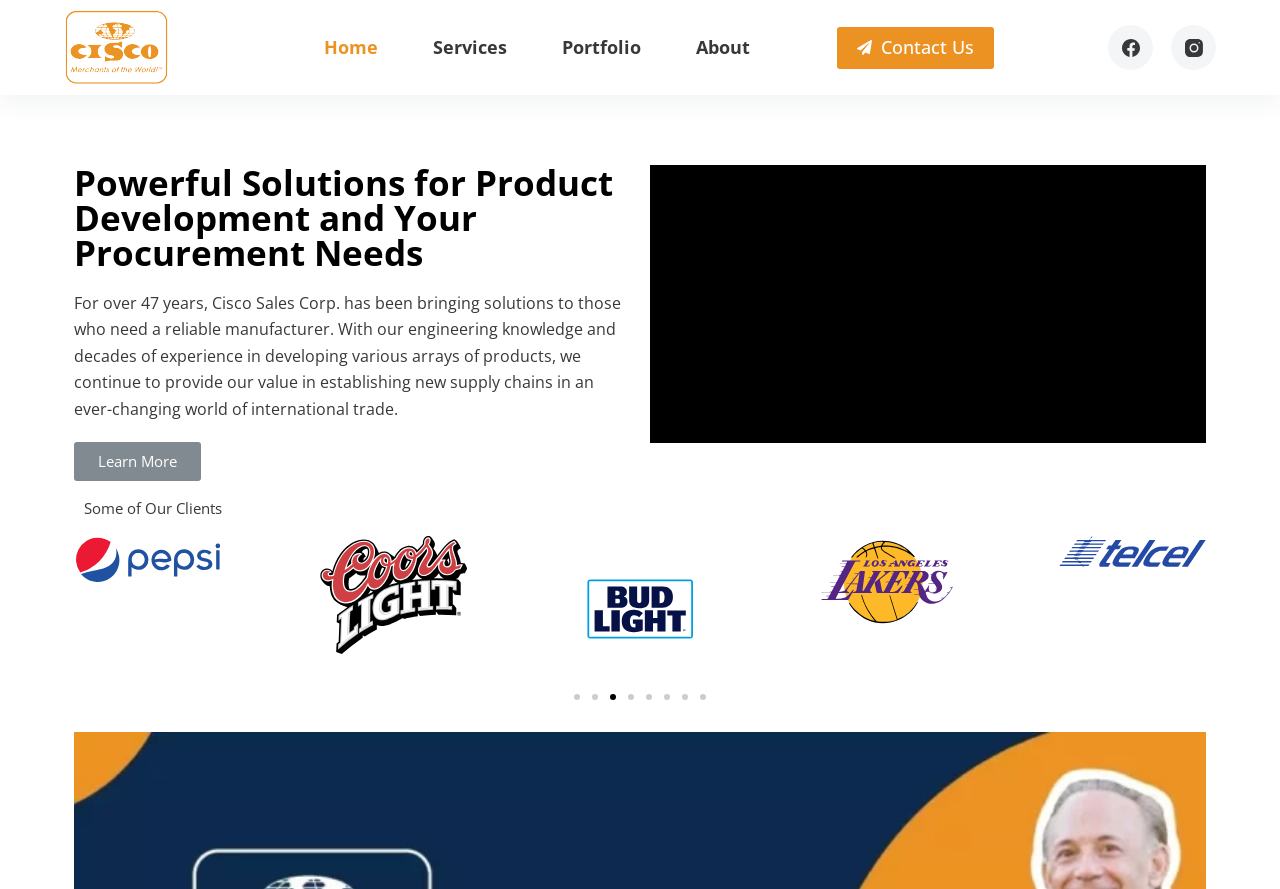Using the element description Learn More, predict the bounding box coordinates for the UI element. Provide the coordinates in (top-left x, top-left y, bottom-right x, bottom-right y) format with values ranging from 0 to 1.

[0.058, 0.497, 0.157, 0.541]